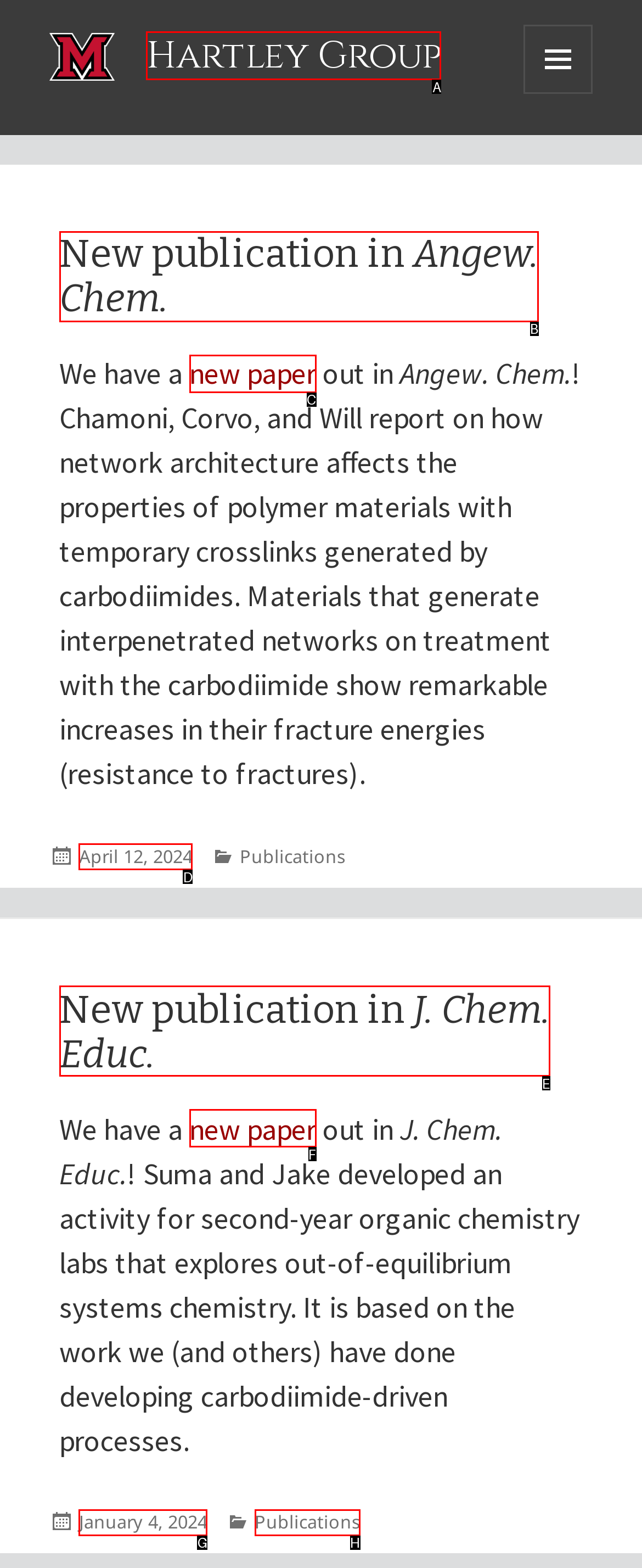Tell me which option I should click to complete the following task: Click the Hartley Group link Answer with the option's letter from the given choices directly.

A